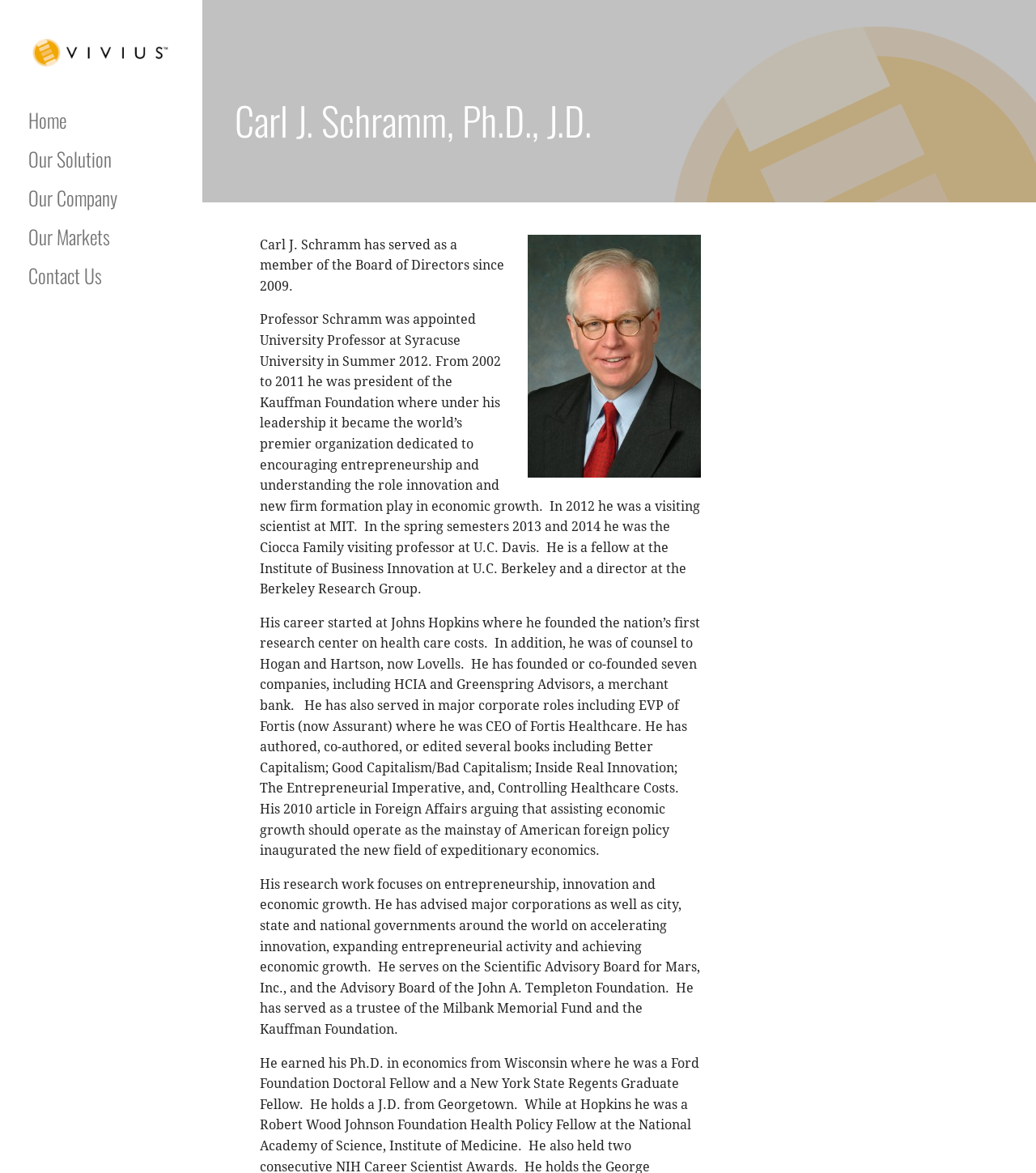Identify the bounding box coordinates of the HTML element based on this description: "Our Markets".

[0.0, 0.186, 0.195, 0.219]